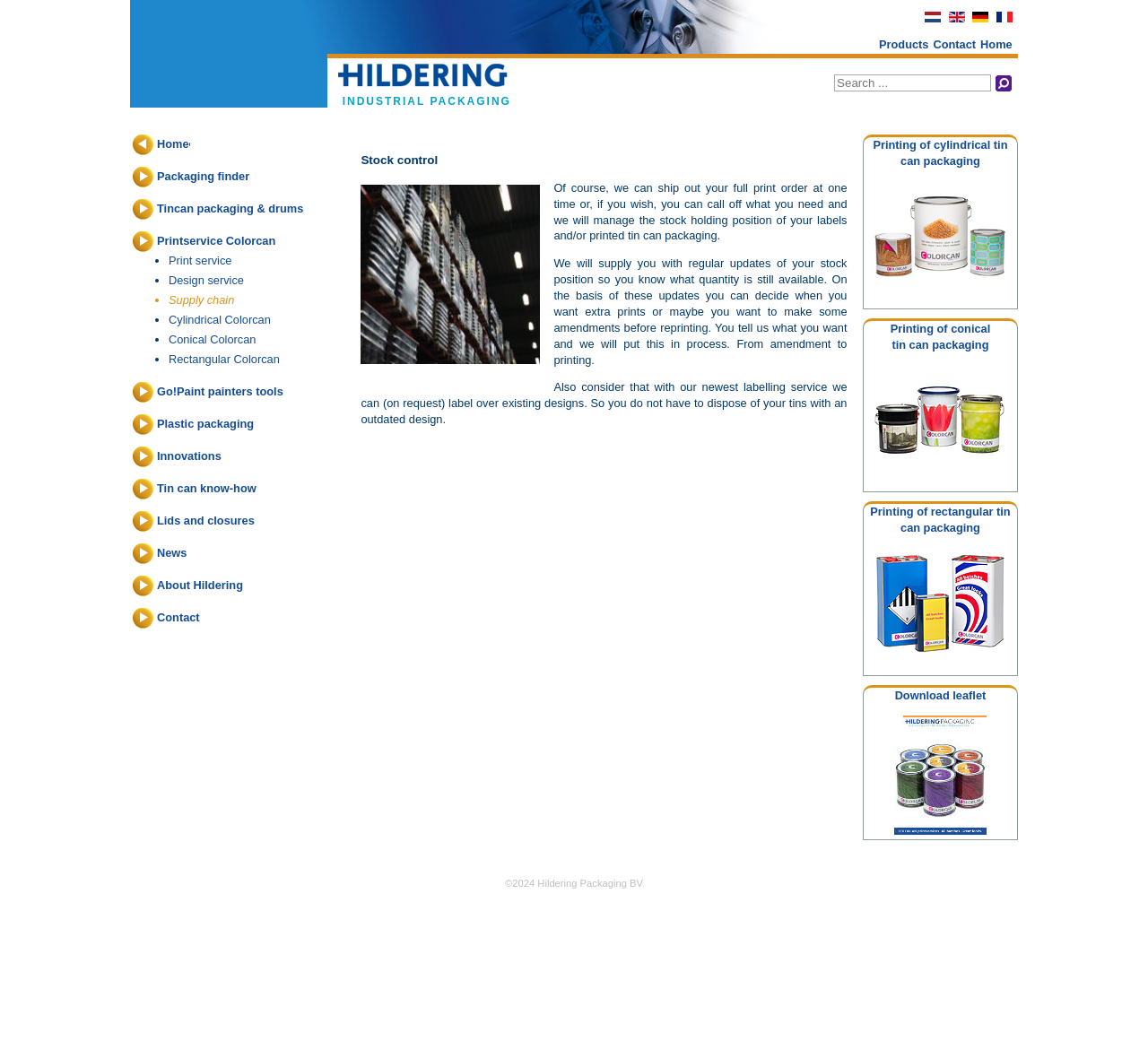What type of packaging does Hildering Packaging BV offer?
Based on the screenshot, provide a one-word or short-phrase response.

Blikverpakkingen, kunststof verpakkingen, and stalen vaten